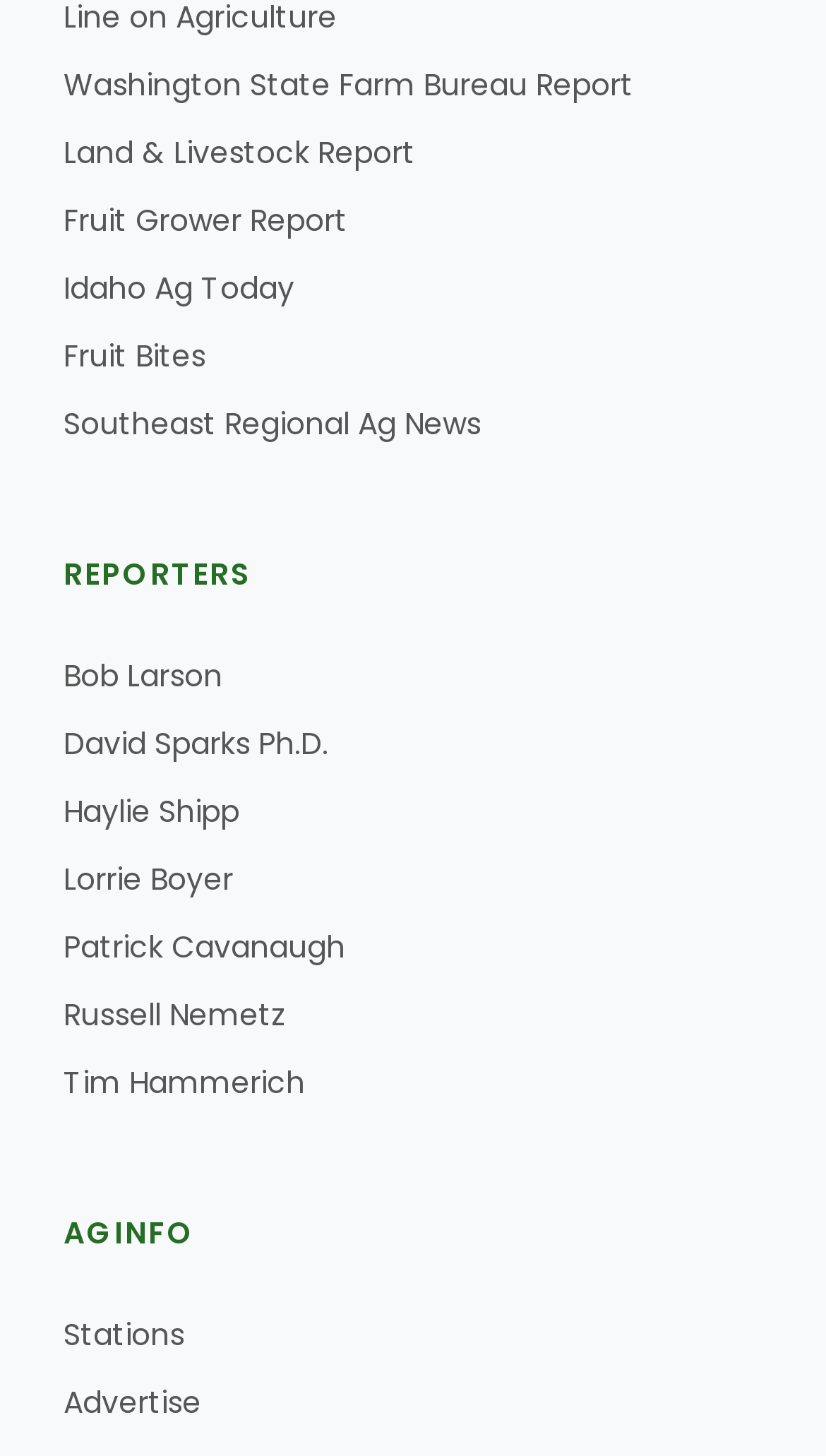Please provide the bounding box coordinates for the element that needs to be clicked to perform the following instruction: "read Patrick Cavanaugh's report". The coordinates should be given as four float numbers between 0 and 1, i.e., [left, top, right, bottom].

[0.195, 0.162, 0.844, 0.189]